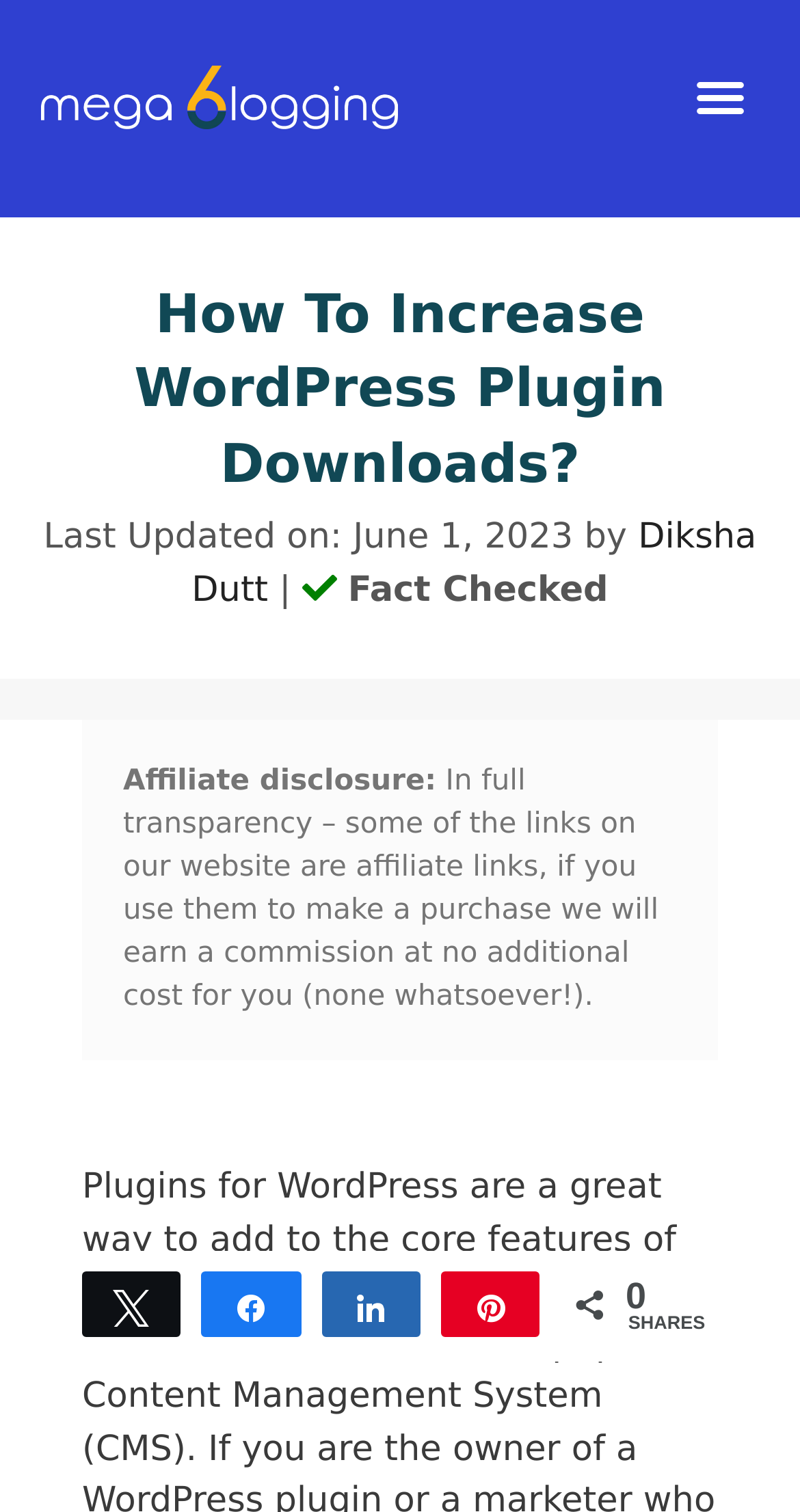Generate a comprehensive description of the webpage.

The webpage is focused on providing strategies and techniques to increase WordPress plugin downloads. At the top left, there is a link, and next to it, a menu toggle button is located. Below these elements, a prominent heading "How To Increase WordPress Plugin Downloads?" is displayed, taking up a significant portion of the top section.

On the top right, there is a section with information about the author, including a link to the author's name, "Diksha Dutt", and a fact-checked label. Below this section, an affiliate disclosure is provided, which explains that some links on the website are affiliate links.

The main content of the webpage is not explicitly described in the accessibility tree, but it is likely to be related to the topic of increasing WordPress plugin downloads, as suggested by the meta description and the heading.

At the bottom of the page, there are several social media links, including "N Tweet", "k Share", "s Share", and "A Pin", which allow users to share the content on various platforms. Next to these links, a "SHARES" label is displayed.